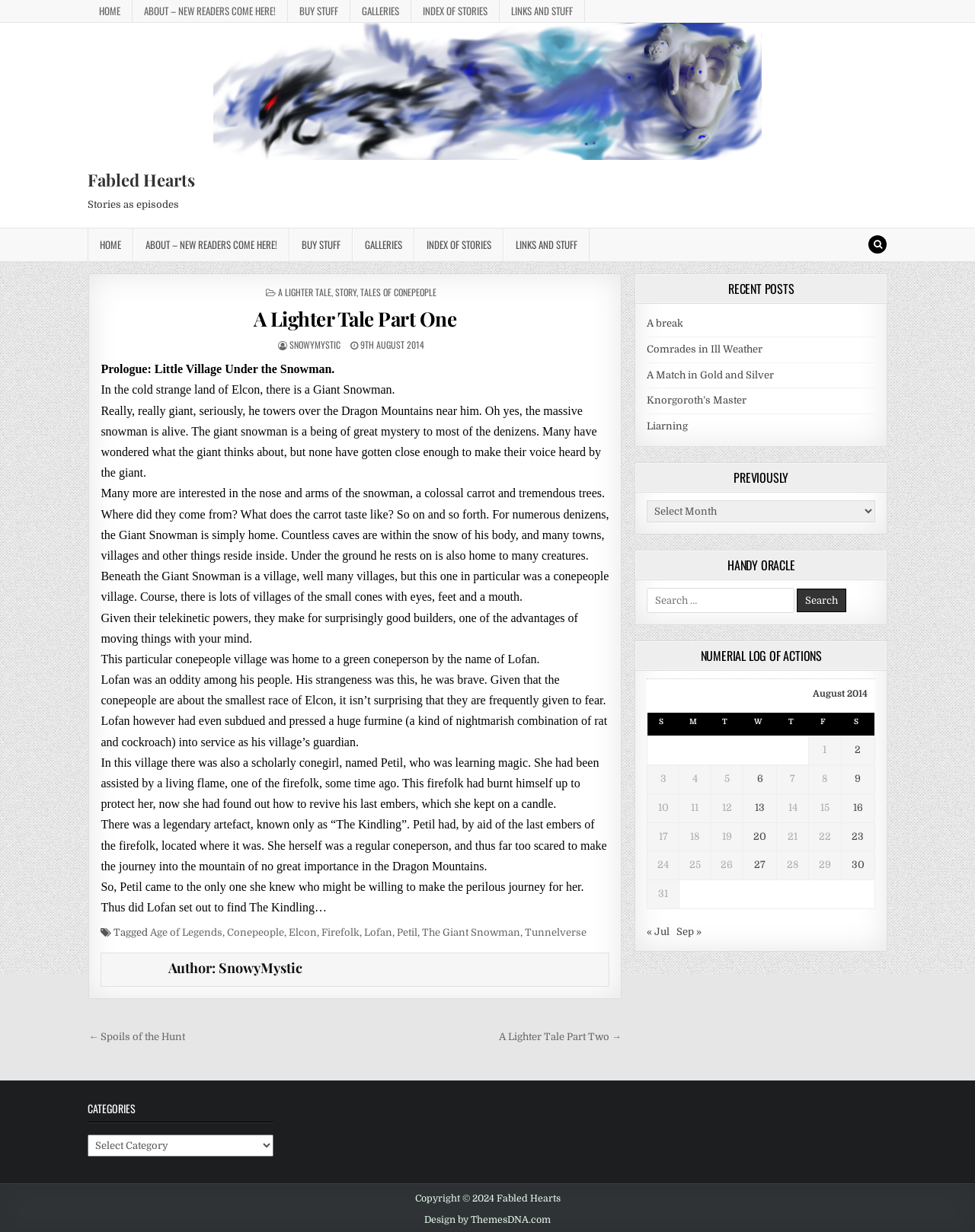Please provide the bounding box coordinates for the element that needs to be clicked to perform the following instruction: "Read more about CORE Architects". The coordinates should be given as four float numbers between 0 and 1, i.e., [left, top, right, bottom].

None